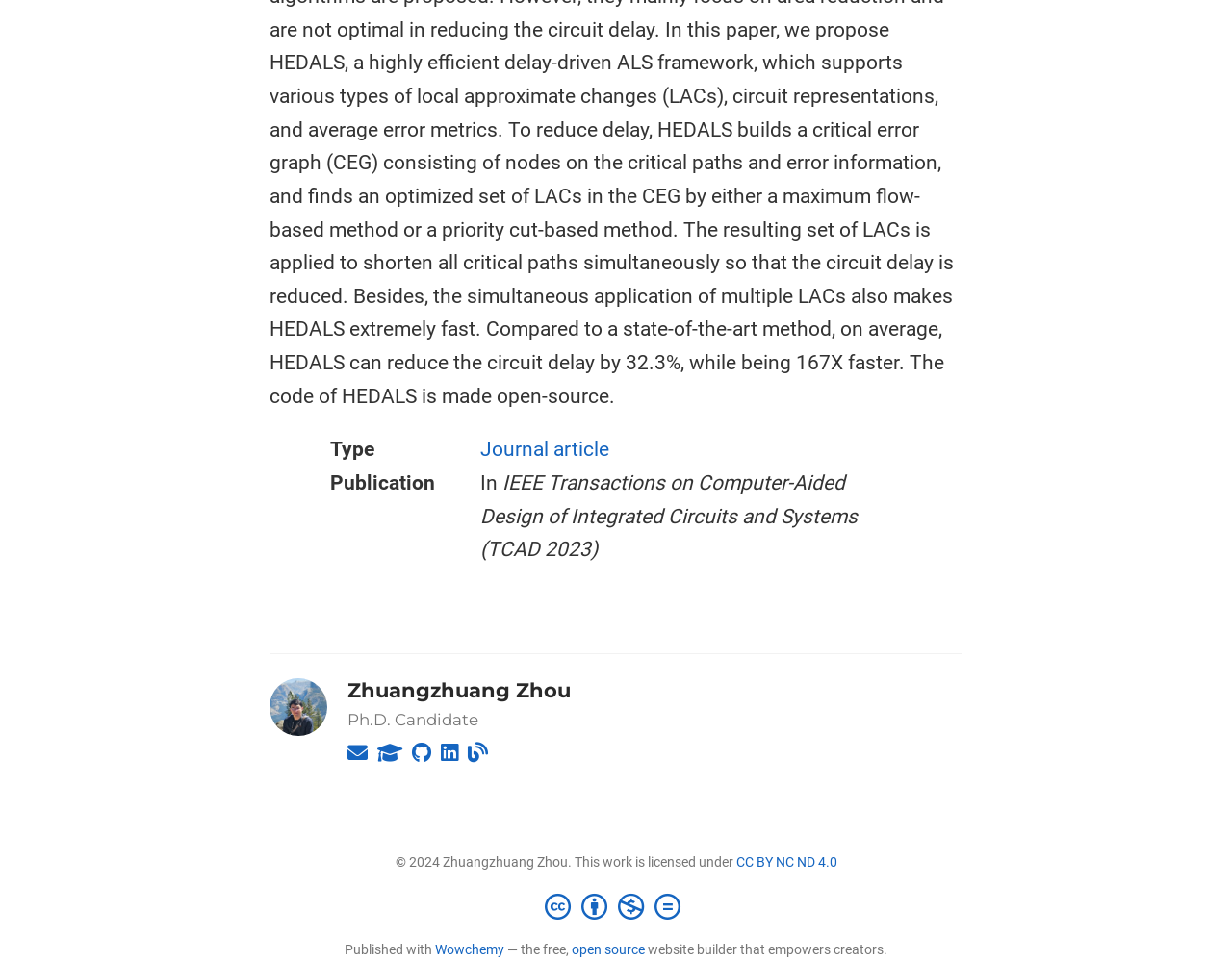Identify the coordinates of the bounding box for the element described below: "aria-label="Creative Commons"". Return the coordinates as four float numbers between 0 and 1: [left, top, right, bottom].

[0.442, 0.929, 0.558, 0.955]